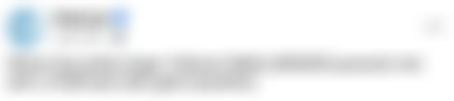What is the central element on the page?
Using the image, respond with a single word or phrase.

The sketch